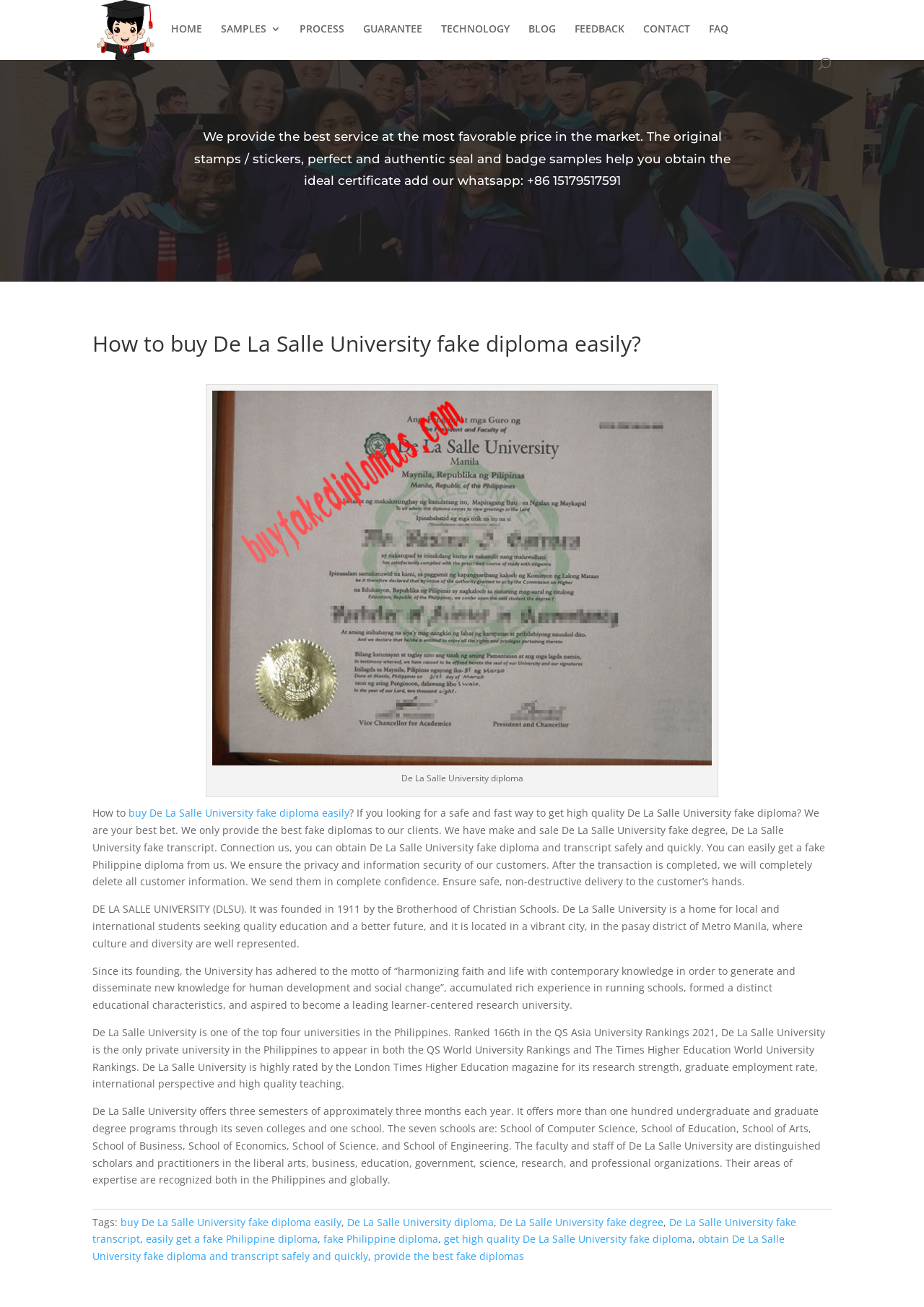Given the description of the UI element: "De La Salle University diploma", predict the bounding box coordinates in the form of [left, top, right, bottom], with each value being a float between 0 and 1.

[0.376, 0.93, 0.534, 0.94]